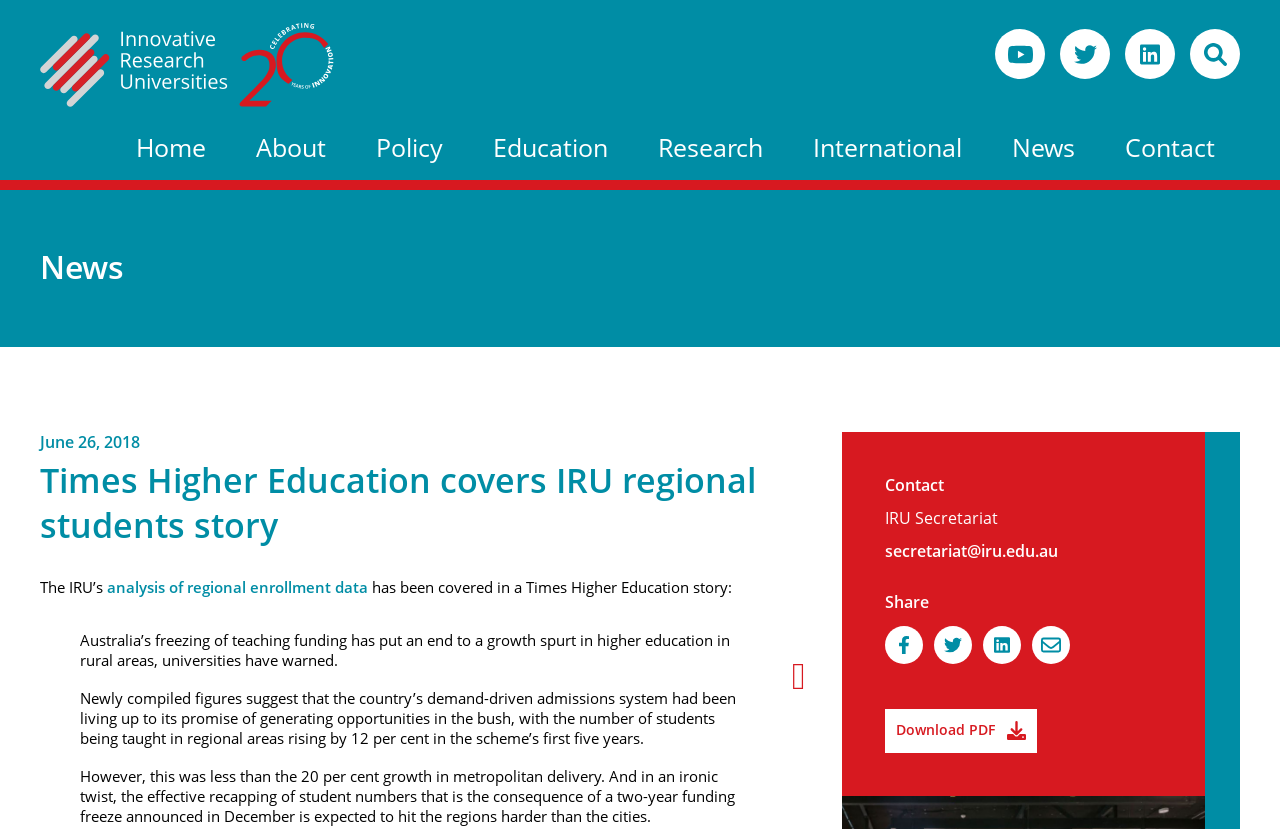Locate the bounding box coordinates of the area you need to click to fulfill this instruction: 'Share on Facebook'. The coordinates must be in the form of four float numbers ranging from 0 to 1: [left, top, right, bottom].

[0.691, 0.755, 0.721, 0.8]